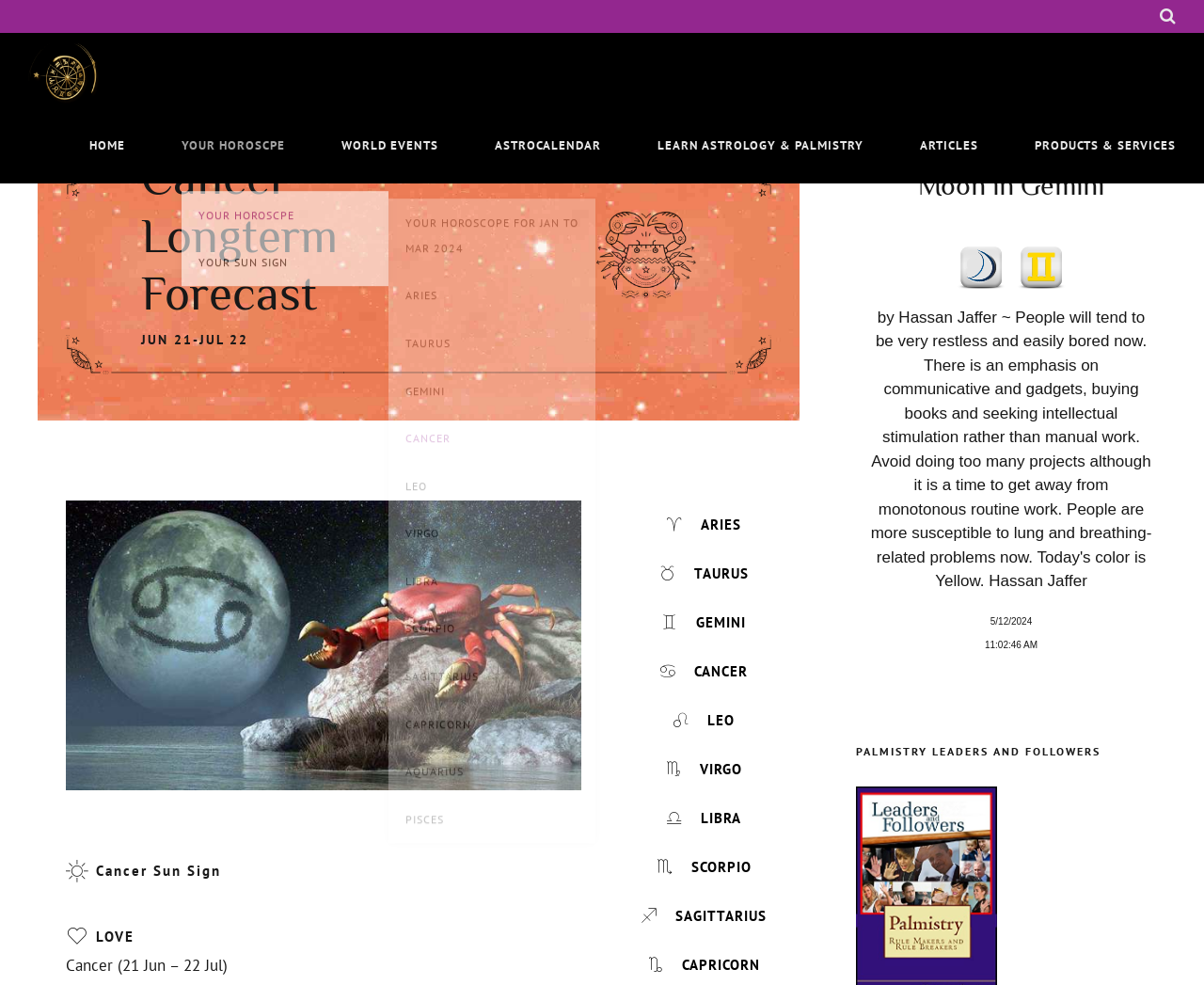How many sun sign links are available?
Please elaborate on the answer to the question with detailed information.

I counted the links starting from 'ARIES SUN SIGN' to 'PISCES SUN SIGN' and found 12 links.